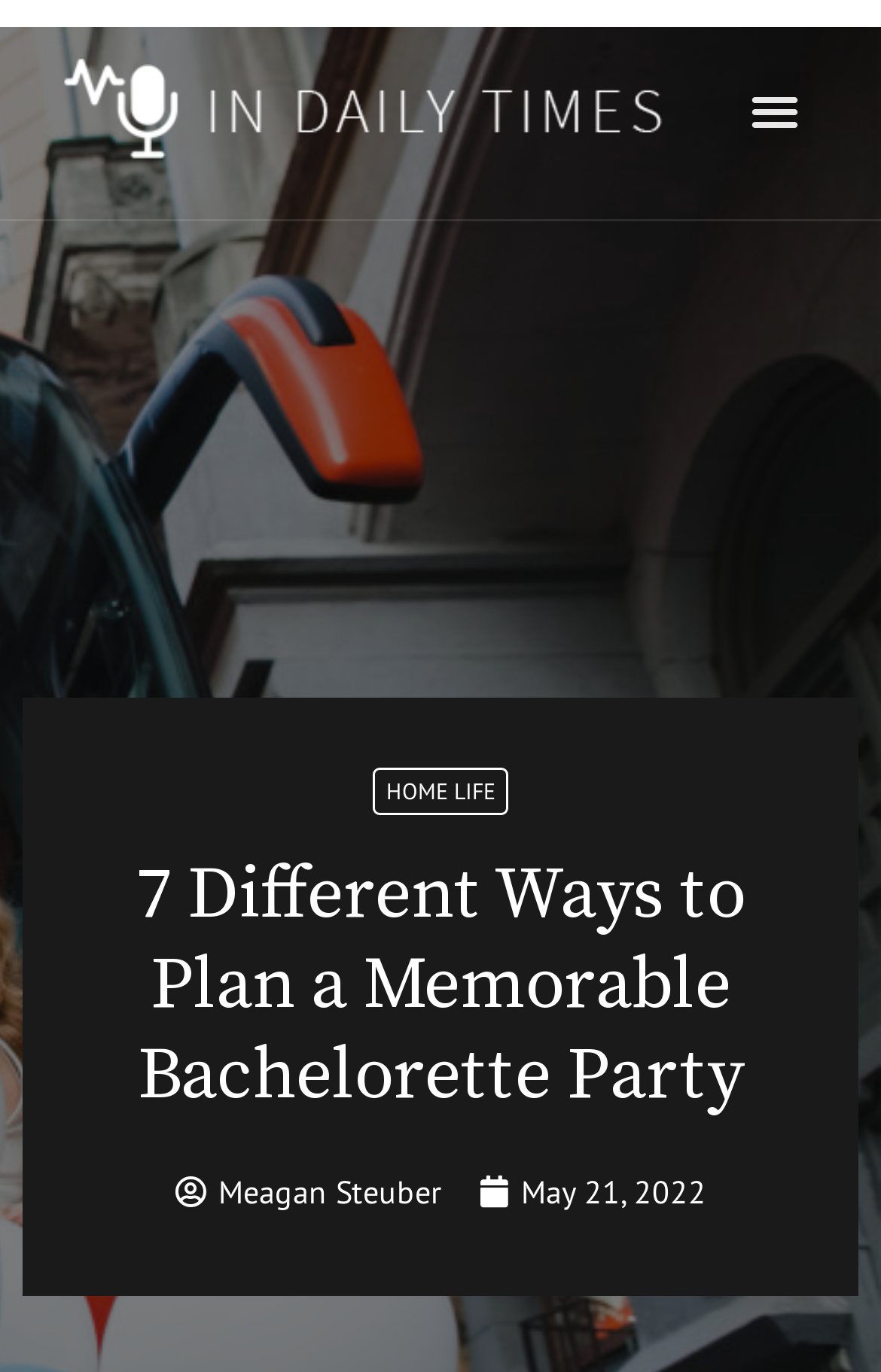Locate the headline of the webpage and generate its content.

7 Different Ways to Plan a Memorable Bachelorette Party